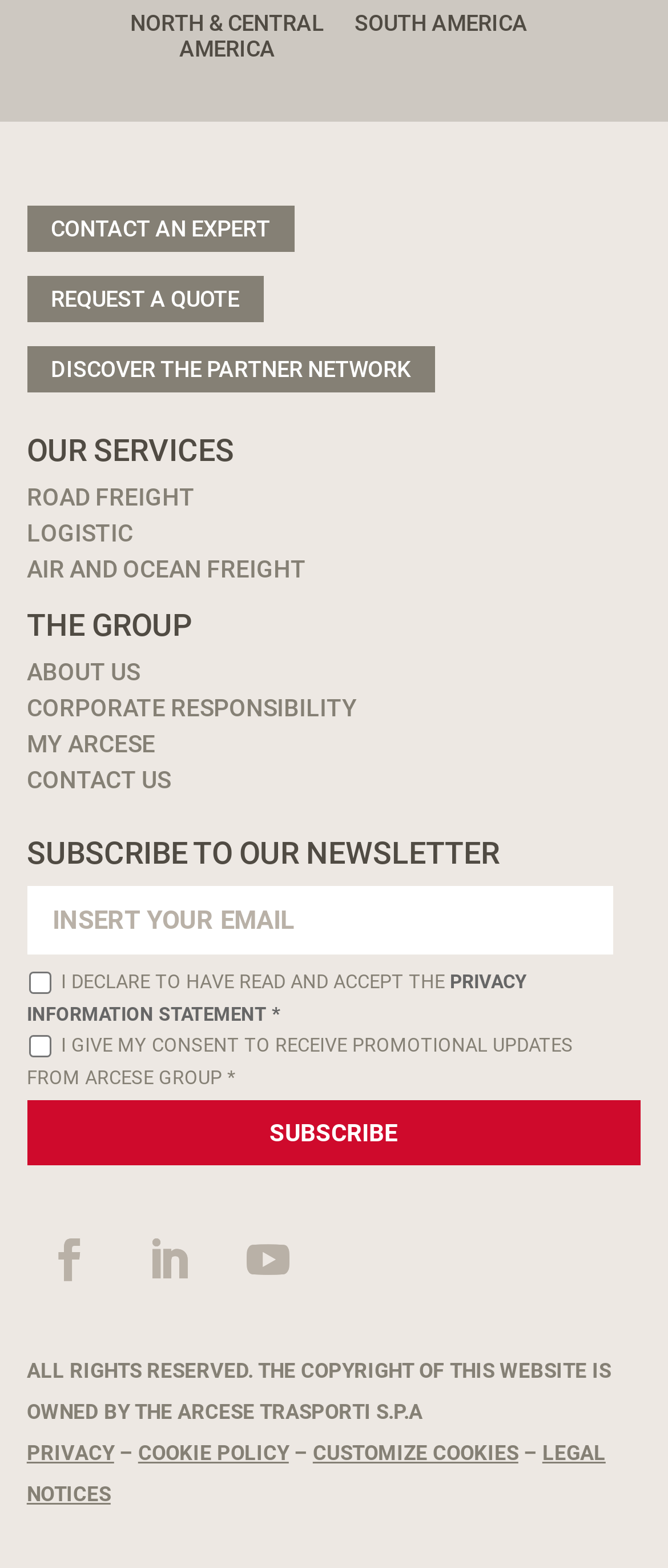Please locate the bounding box coordinates of the element's region that needs to be clicked to follow the instruction: "Discover the partner network". The bounding box coordinates should be provided as four float numbers between 0 and 1, i.e., [left, top, right, bottom].

[0.04, 0.221, 0.65, 0.25]